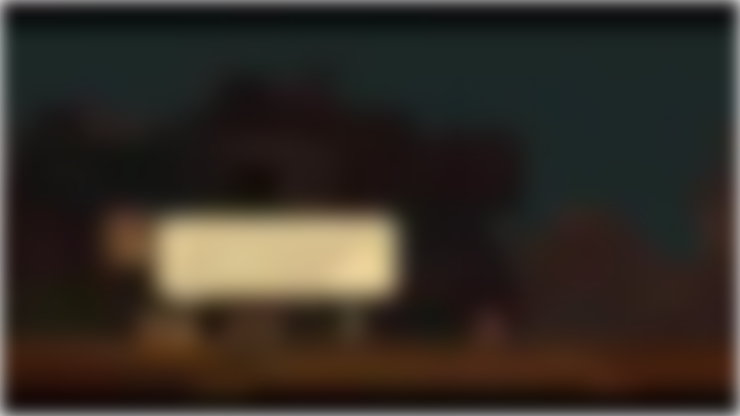Analyze the image and provide a detailed caption.

The image features a screenshot from the game "Gunbrella," developed by Doinksoft. In the foreground, a brightly lit sign stands out, perched on a cart, against a backdrop of dark, atmospheric scenery. This scene exemplifies the game's unique visual style, blending a whimsical premise with a somber tone. The contrasting elements create a compelling and immersive setting that reflects the overall narrative journey of "Gunbrella." This moment captures a feel-good ramp-up to the climax, highlighting the engaging storytelling and gameplay experience that players can expect.